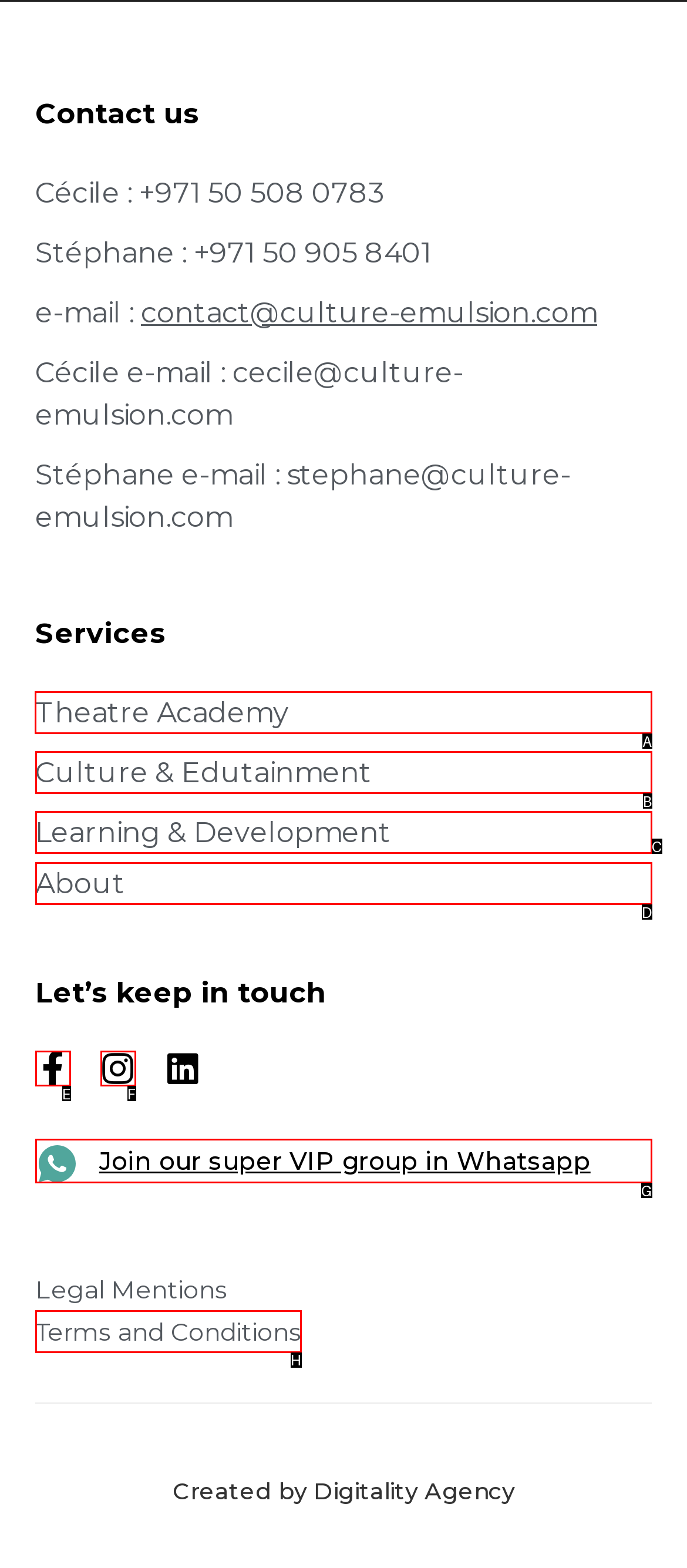Identify the HTML element that should be clicked to accomplish the task: Learn about Theatre Academy
Provide the option's letter from the given choices.

A